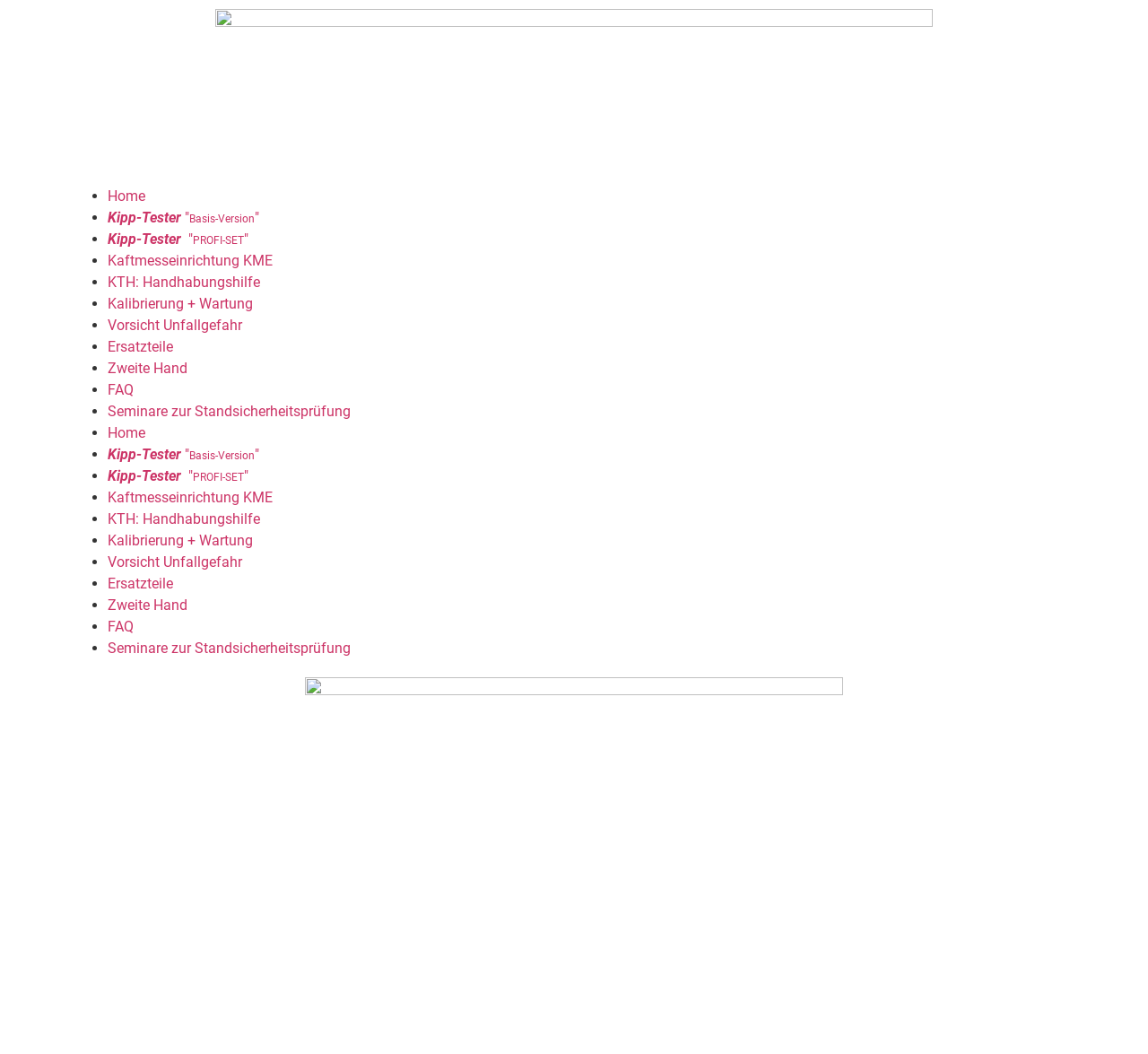Answer the question with a brief word or phrase:
Is there a link related to seminars?

Yes